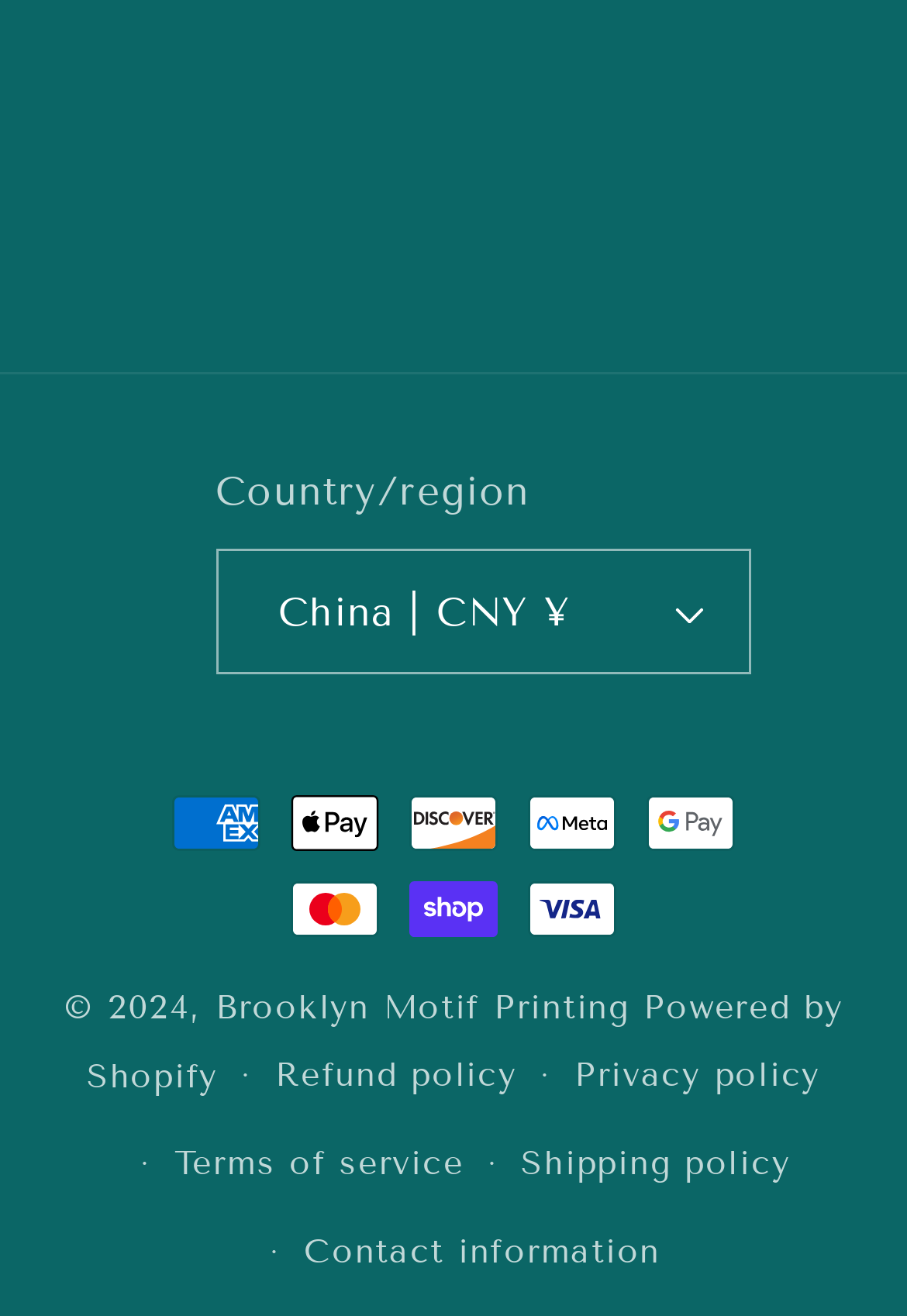Please answer the following question using a single word or phrase: 
How many social media links are shown?

2